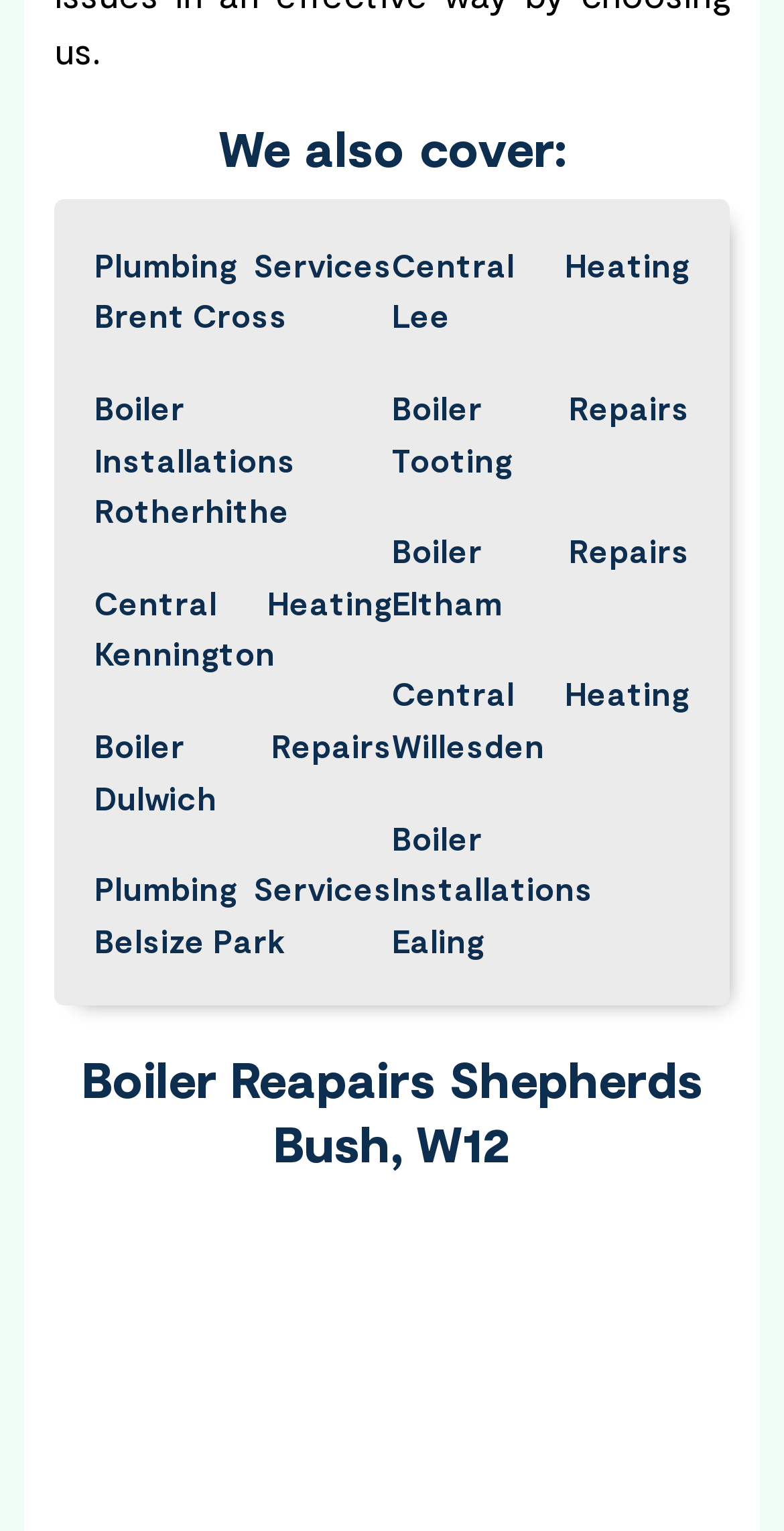Please identify the coordinates of the bounding box for the clickable region that will accomplish this instruction: "click on Plumbing Services Brent Cross".

[0.121, 0.156, 0.5, 0.223]